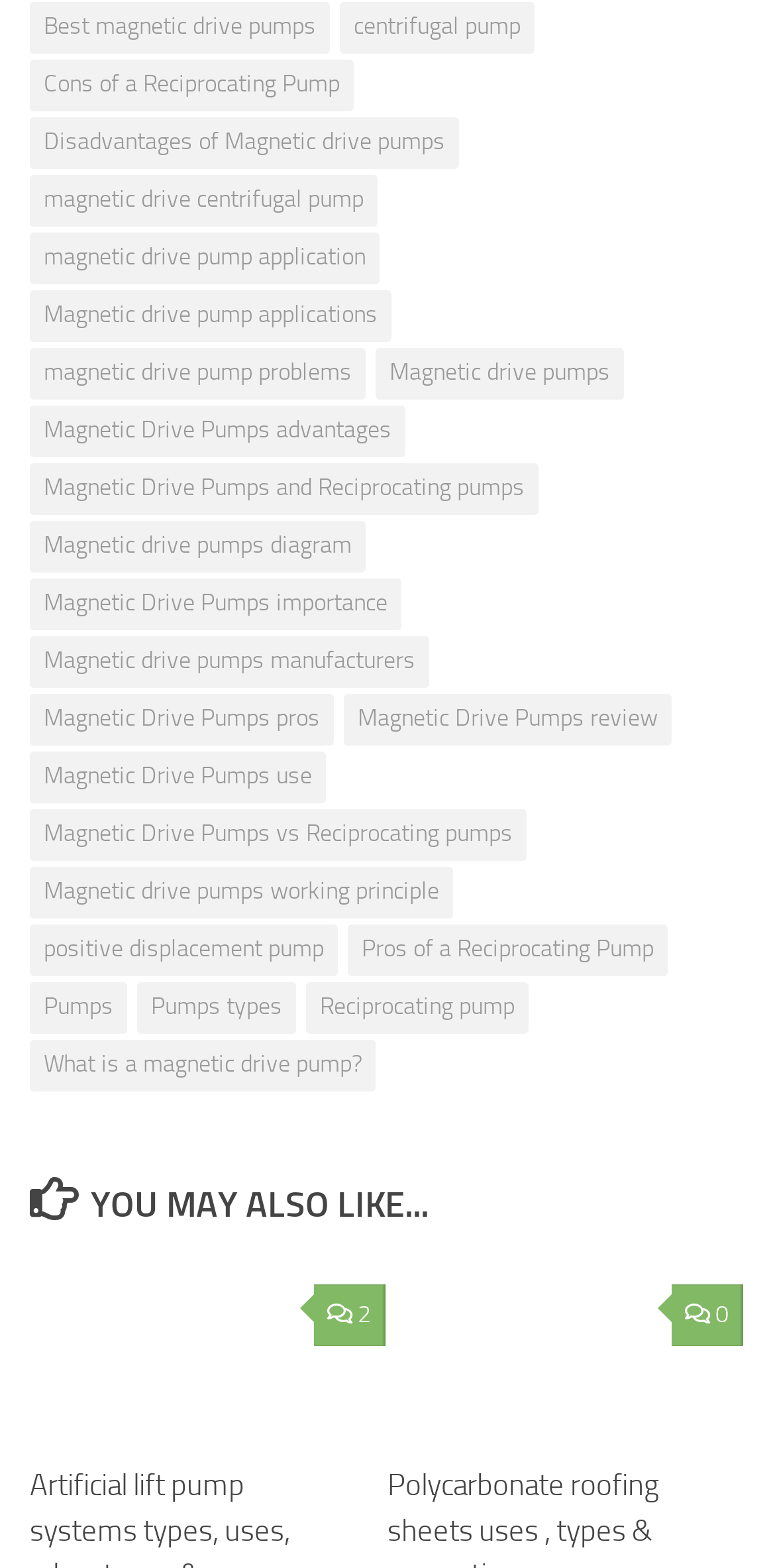What is the difference between 'Magnetic Drive Pumps' and 'Reciprocating pumps'?
Please describe in detail the information shown in the image to answer the question.

The webpage contains multiple links comparing and contrasting 'Magnetic Drive Pumps' and 'Reciprocating pumps', indicating that they are different types of pumps with distinct characteristics and applications.